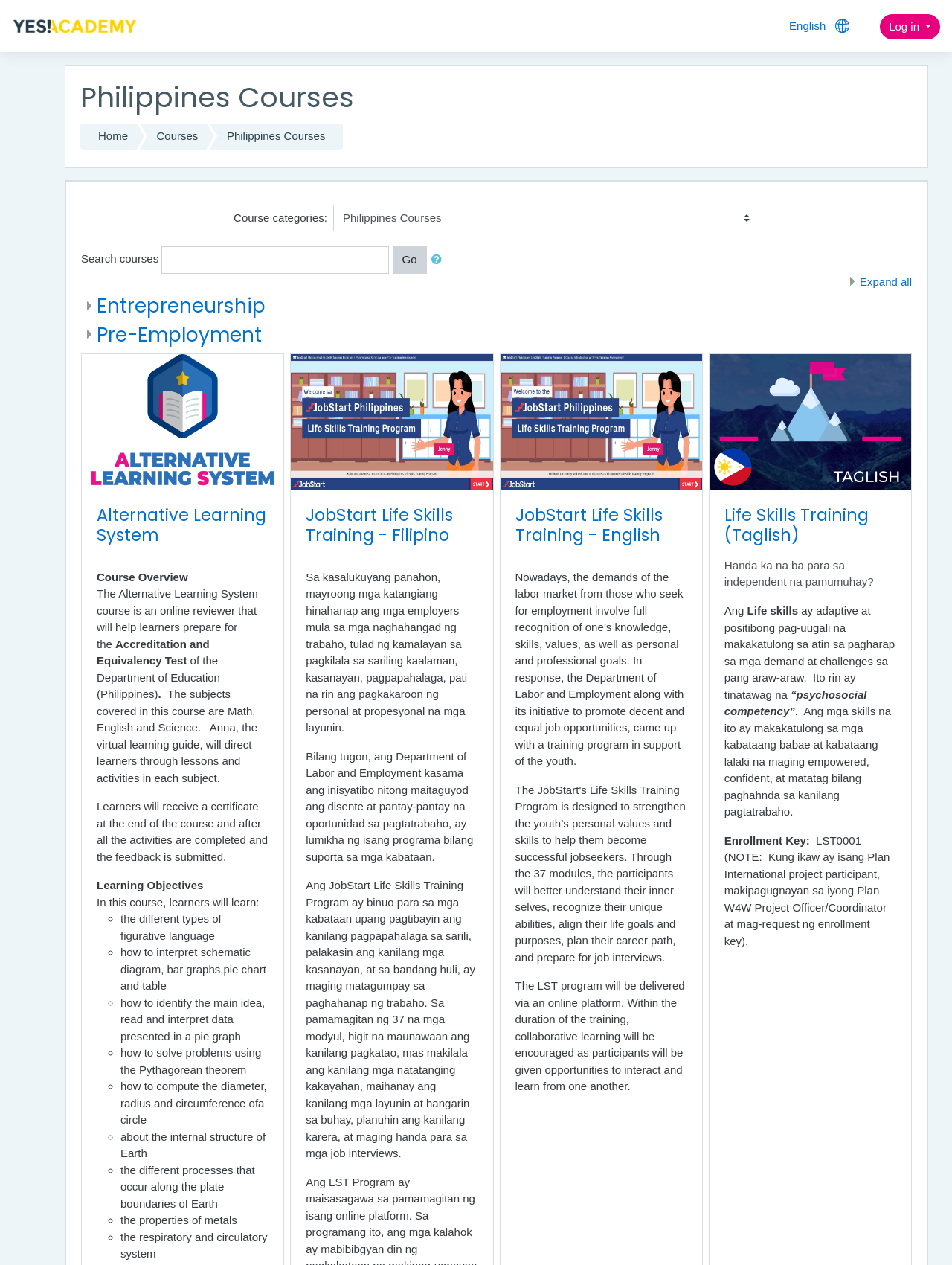Identify the bounding box coordinates for the element you need to click to achieve the following task: "Learn about Entrepreneurship". The coordinates must be four float values ranging from 0 to 1, formatted as [left, top, right, bottom].

[0.102, 0.231, 0.279, 0.252]